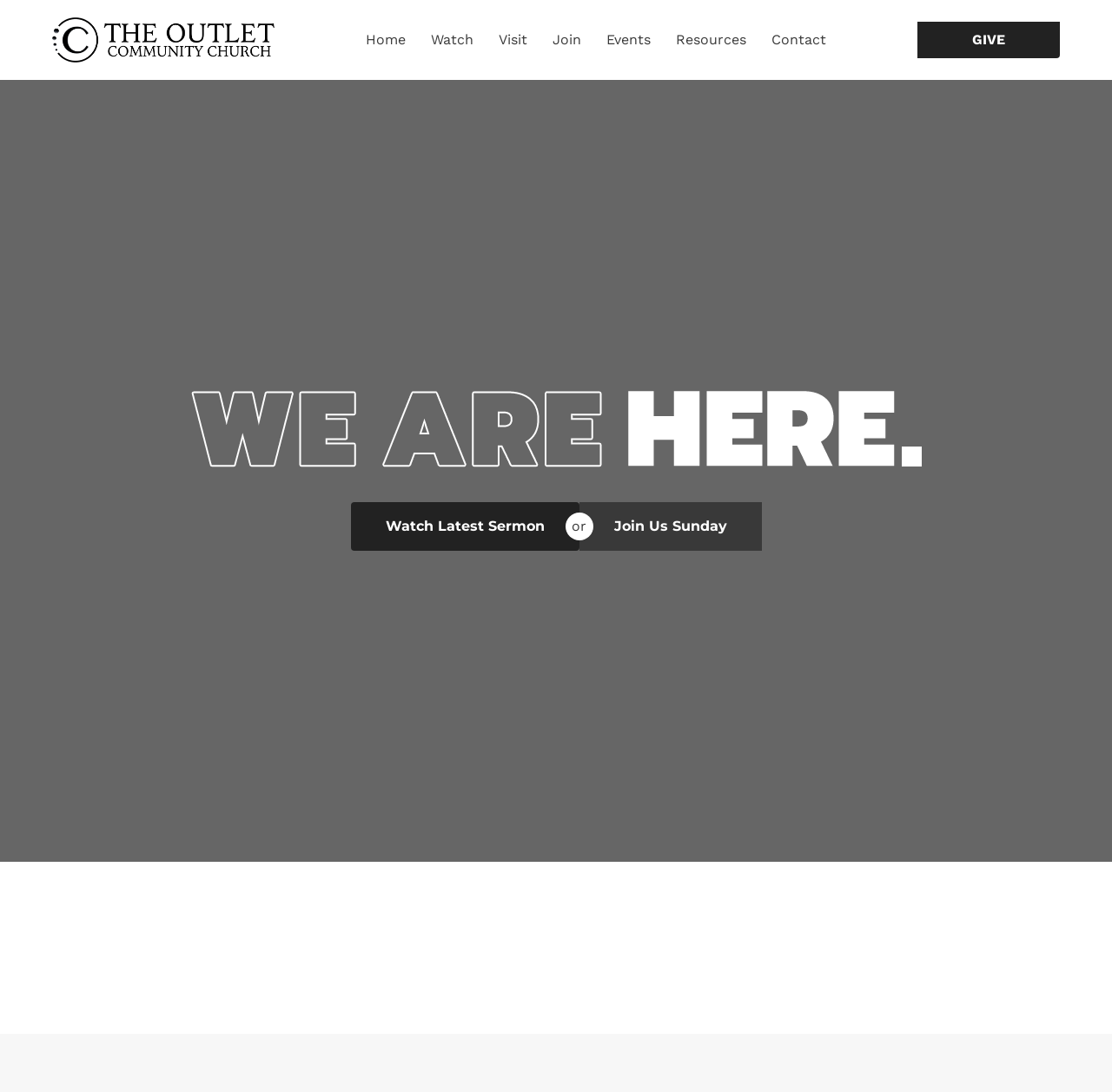Use the information in the screenshot to answer the question comprehensively: What is the theme of the church?

I found the heading 'Non-Denominational • Multi-Generational • Multi-Ethnic' on the webpage, which suggests that the church is non-denominational.